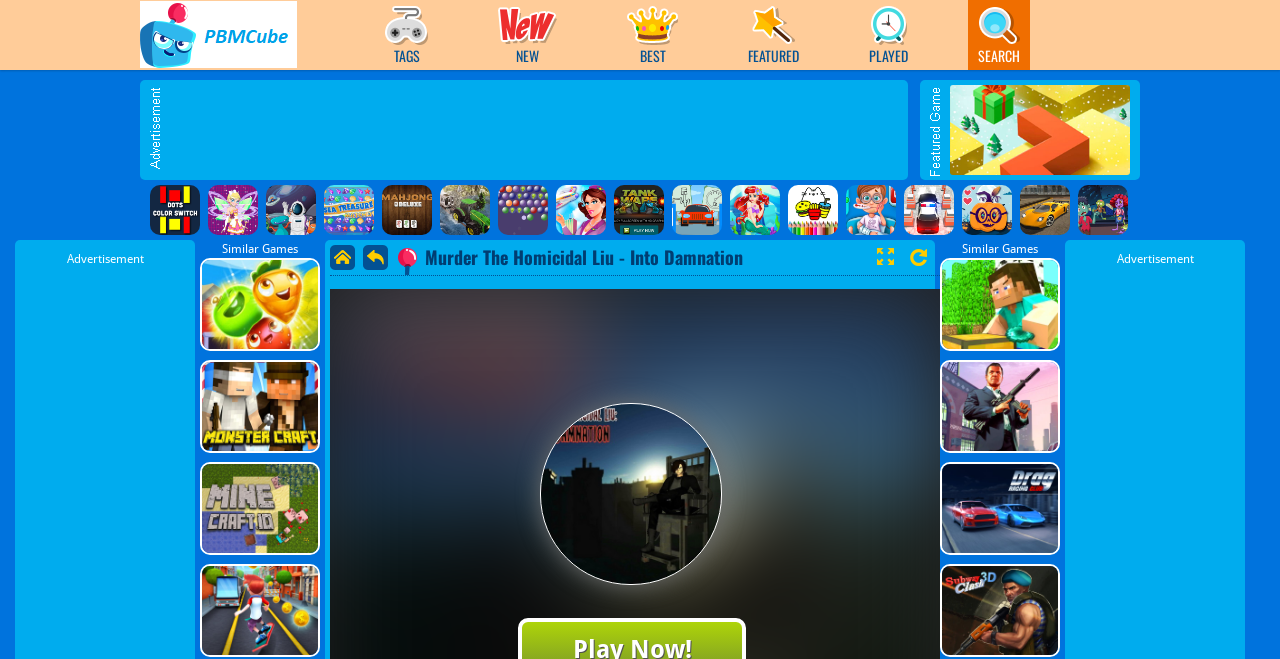Could you locate the bounding box coordinates for the section that should be clicked to accomplish this task: "Play game fullscreen".

[0.684, 0.376, 0.698, 0.404]